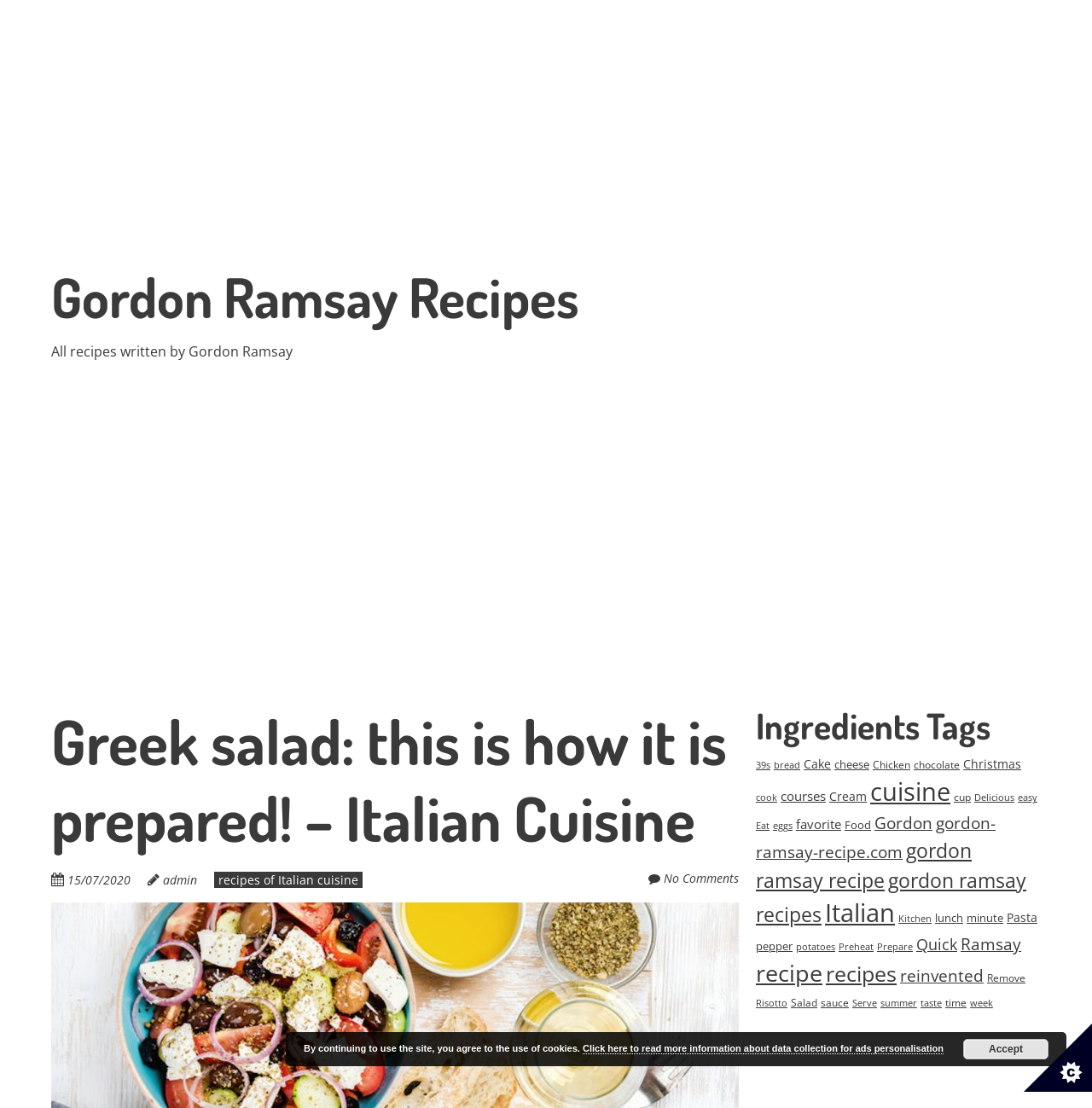Create a detailed narrative describing the layout and content of the webpage.

This webpage is about Gordon Ramsay's recipes, specifically featuring a Greek salad recipe. At the top, there is a button to set cookie preferences. Below that, there is a heading with the title "Gordon Ramsay Recipes" and a link to the same. A brief description "All recipes written by Gordon Ramsay" is placed next to the heading.

The main content of the page is divided into two sections. On the left, there is an iframe containing an advertisement. On the right, there is a heading "Greek salad: this is how it is prepared! – Italian Cuisine" followed by a link to the date "15/07/2020" and another link to the author "admin". Below that, there are links to related recipes, such as "recipes of Italian cuisine" and "No Comments".

Further down, there is a heading "Ingredients Tags" followed by a list of links to various ingredients, such as "bread", "cheese", "chicken", and "chocolate". These links are arranged in a grid-like pattern, with multiple columns.

At the bottom of the page, there is a notice about the use of cookies, with a link to read more information about data collection for ads personalization. Next to that, there is an "Accept" button.

Throughout the page, there are multiple iframes containing advertisements, which are scattered across the top and middle sections of the page.